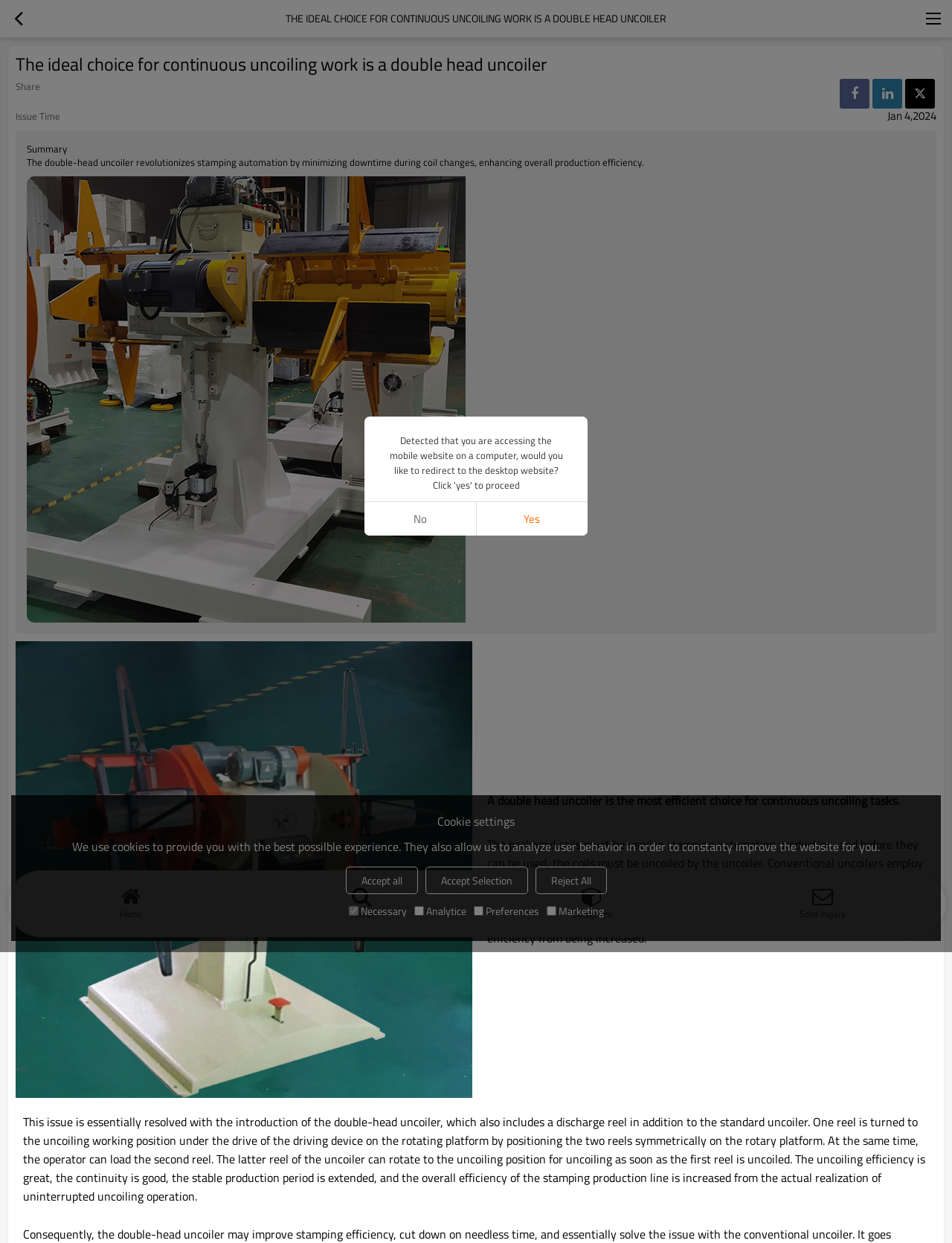Please specify the bounding box coordinates of the area that should be clicked to accomplish the following instruction: "Click the main navigation button". The coordinates should consist of four float numbers between 0 and 1, i.e., [left, top, right, bottom].

[0.961, 0.0, 1.0, 0.03]